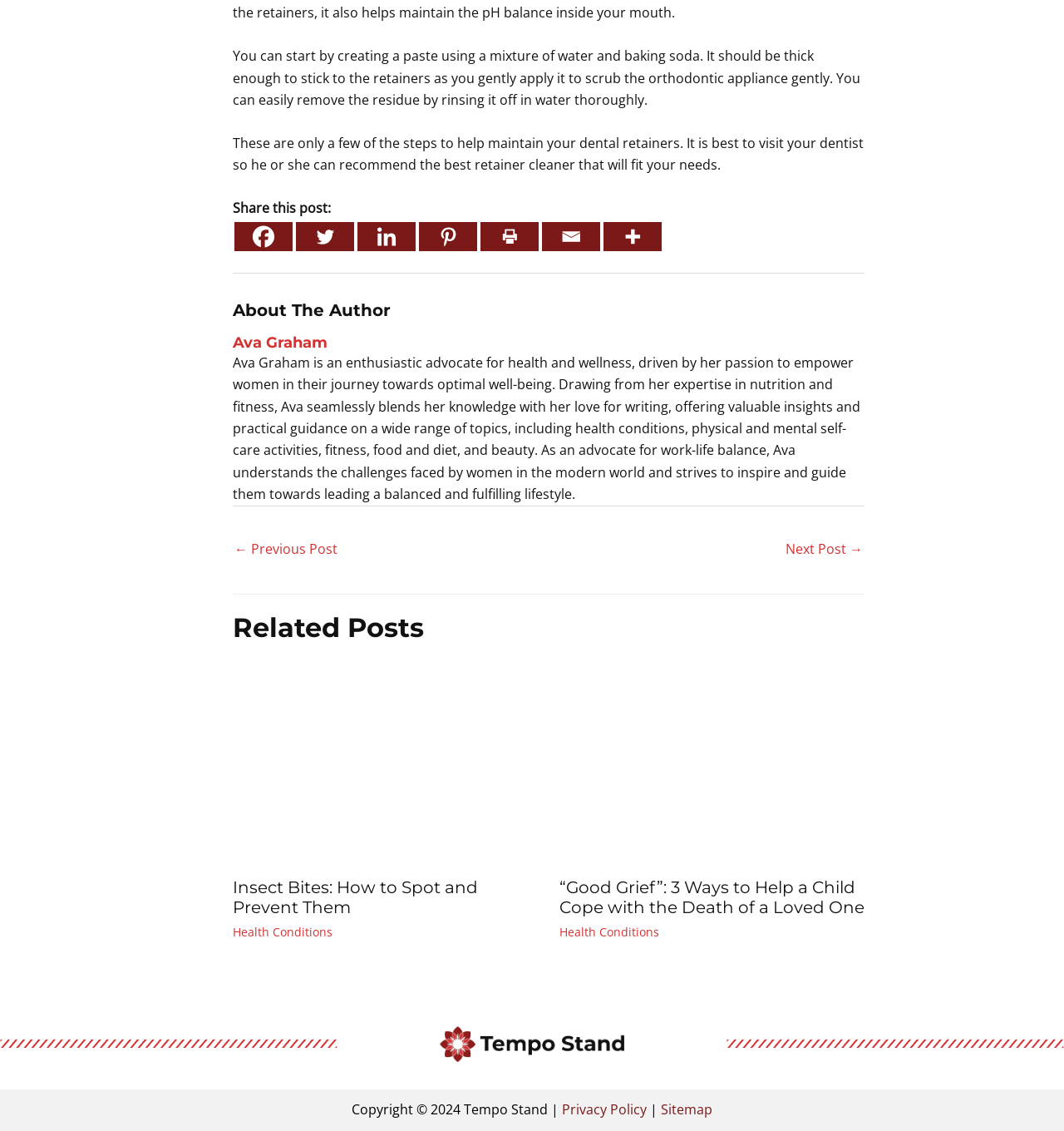Locate the bounding box coordinates of the clickable area needed to fulfill the instruction: "View the Privacy Policy".

[0.528, 0.973, 0.608, 0.989]